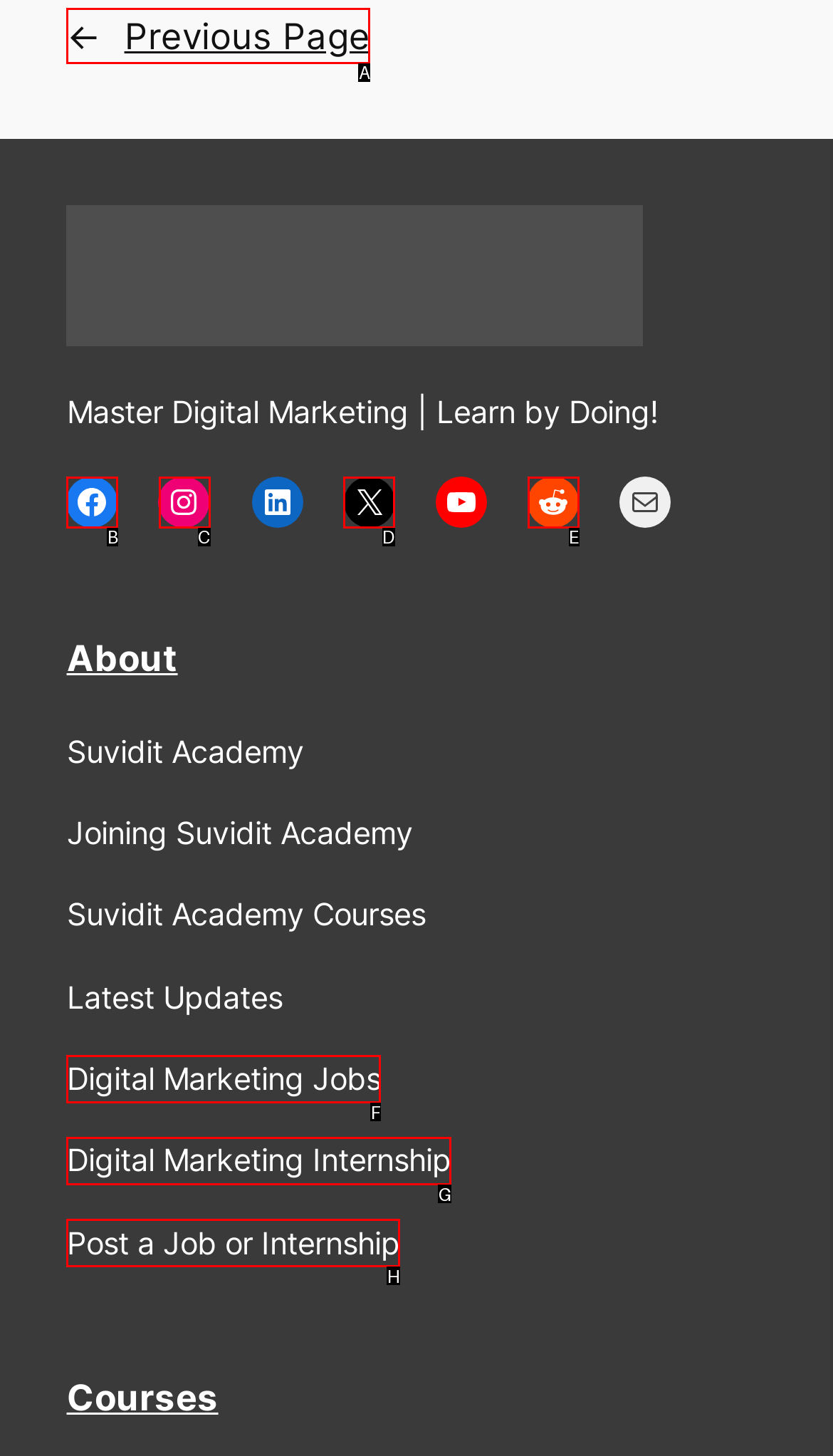From the given choices, indicate the option that best matches: Digital Marketing Jobs
State the letter of the chosen option directly.

F